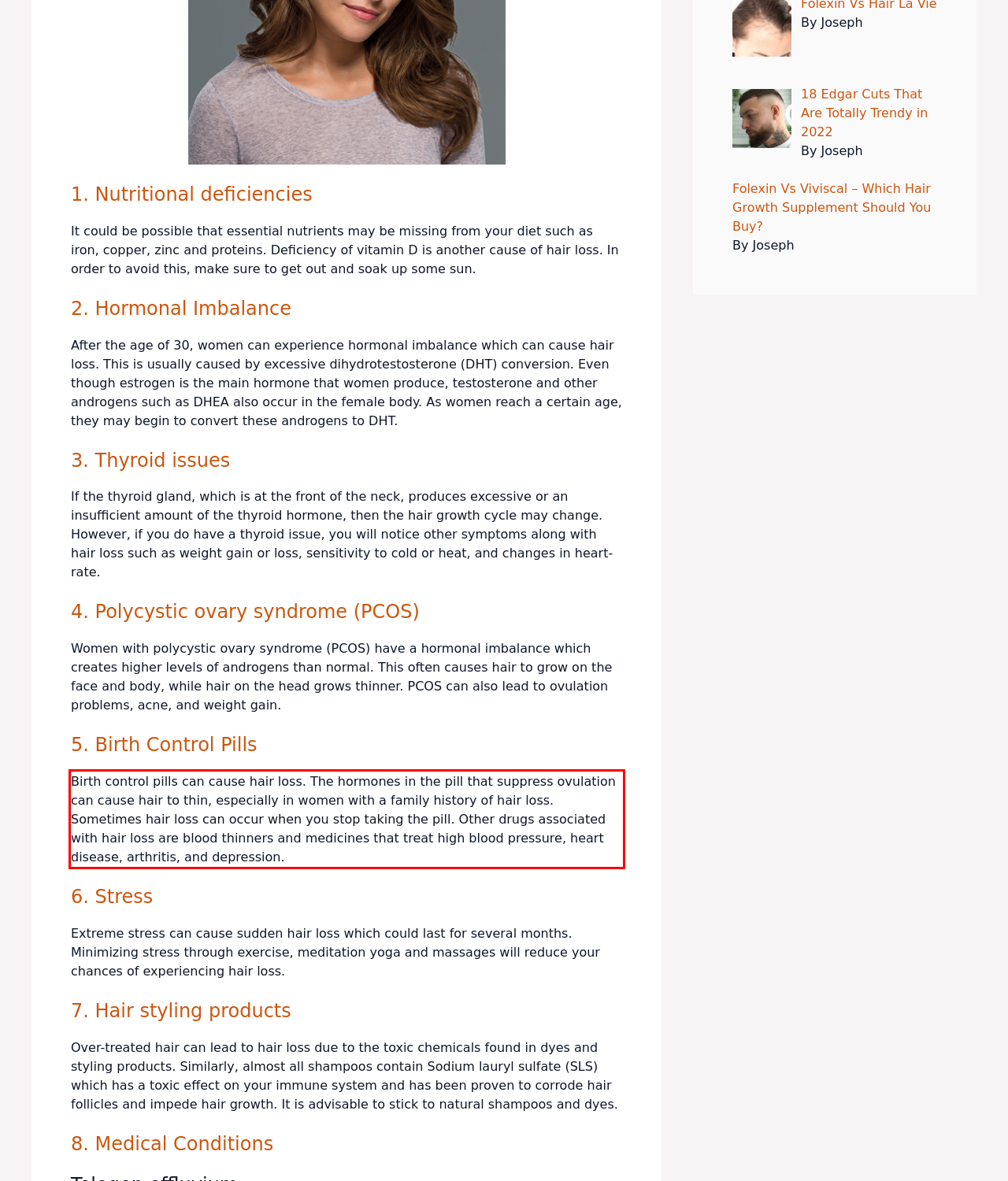Given a webpage screenshot, locate the red bounding box and extract the text content found inside it.

Birth control pills can cause hair loss. The hormones in the pill that suppress ovulation can cause hair to thin, especially in women with a family history of hair loss. Sometimes hair loss can occur when you stop taking the pill. Other drugs associated with hair loss are blood thinners and medicines that treat high blood pressure, heart disease, arthritis, and depression.